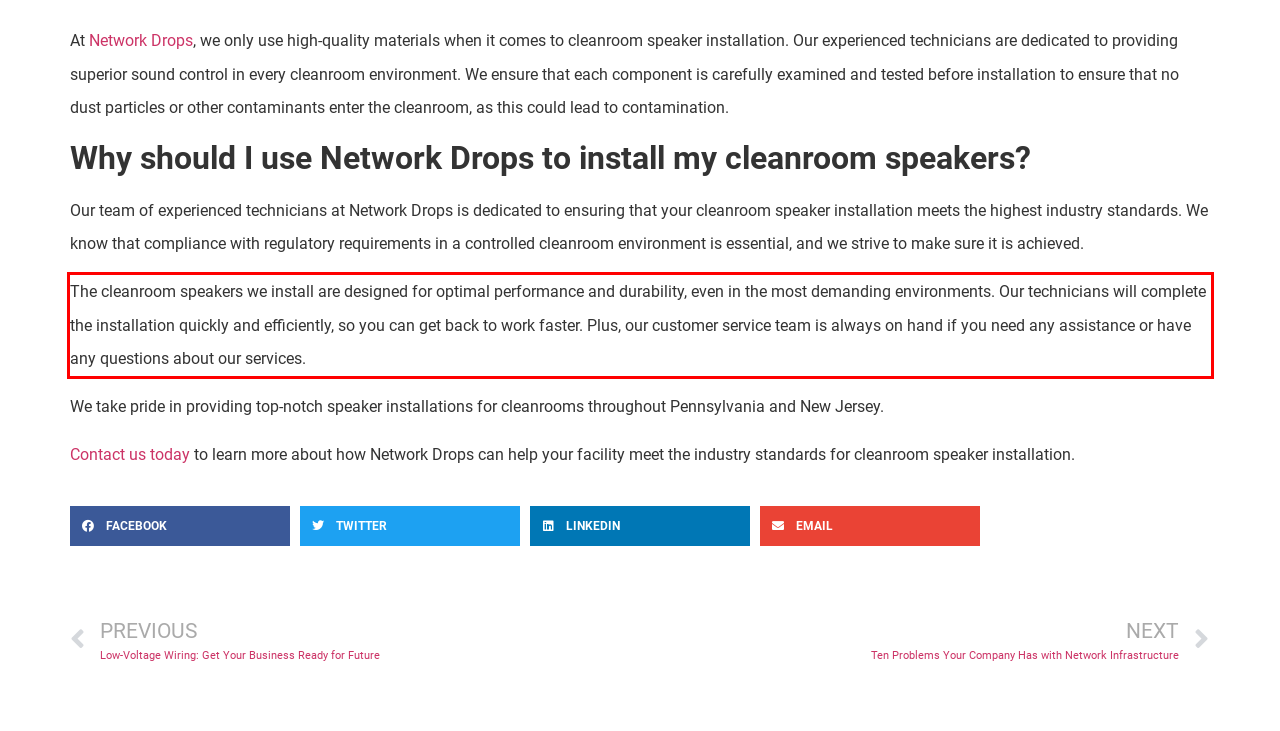Locate the red bounding box in the provided webpage screenshot and use OCR to determine the text content inside it.

The cleanroom speakers we install are designed for optimal performance and durability, even in the most demanding environments. Our technicians will complete the installation quickly and efficiently, so you can get back to work faster. Plus, our customer service team is always on hand if you need any assistance or have any questions about our services.